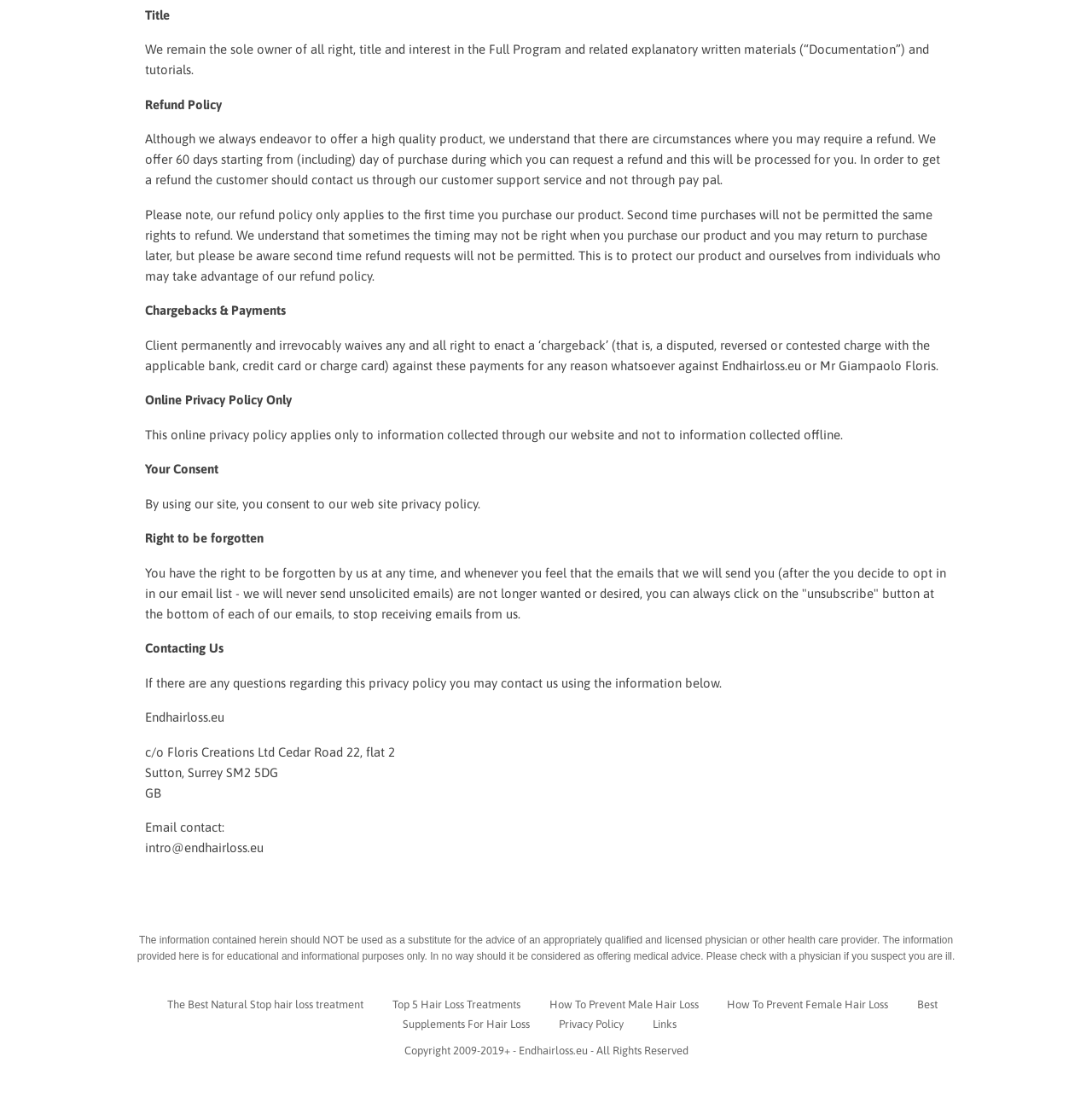What is the website's privacy policy?
Provide an in-depth answer to the question, covering all aspects.

The website's privacy policy is stated as applying only to information collected through the website and not to information collected offline, indicating that the website has a specific online privacy policy in place.